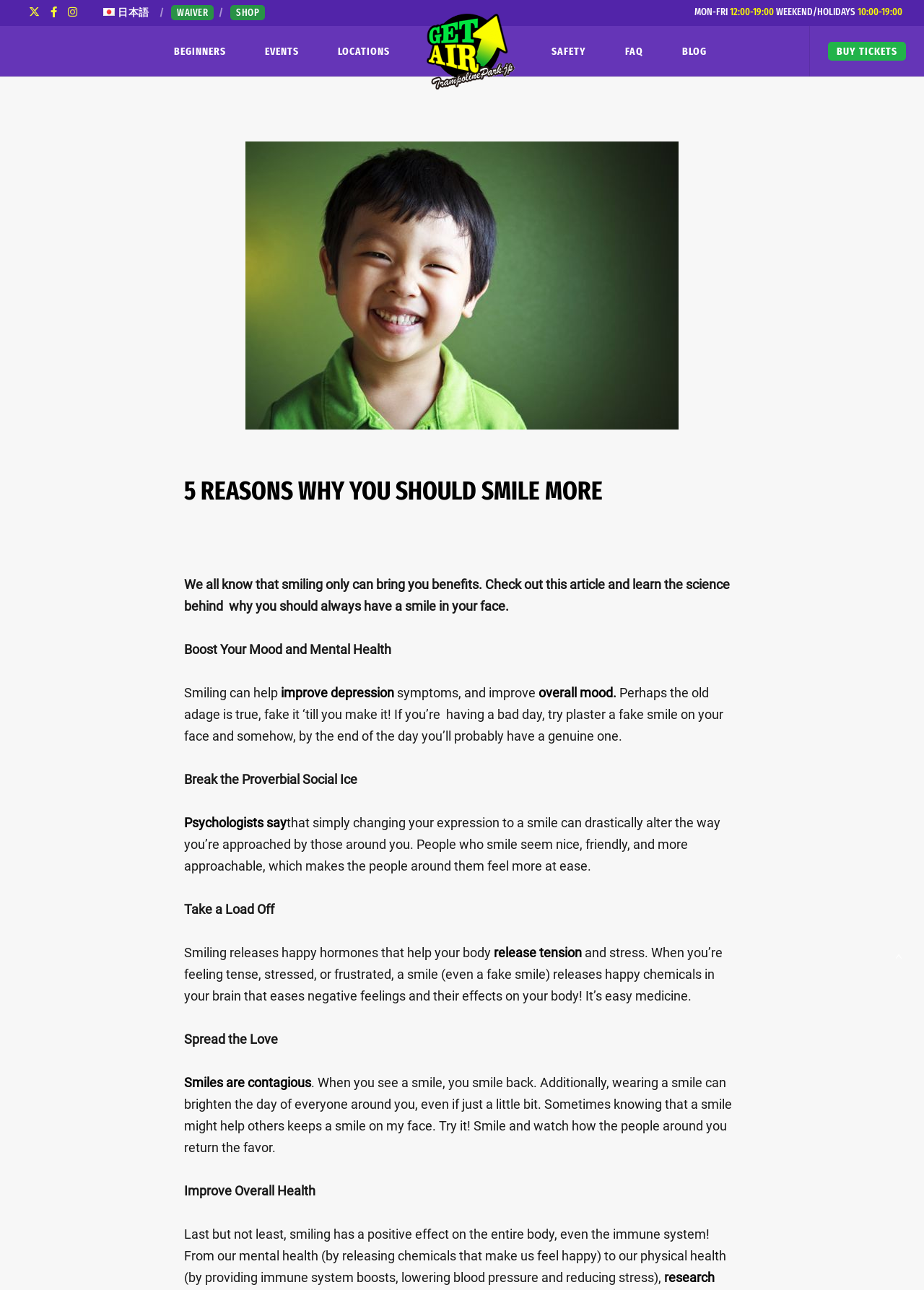Select the bounding box coordinates of the element I need to click to carry out the following instruction: "Go to the Home page".

None